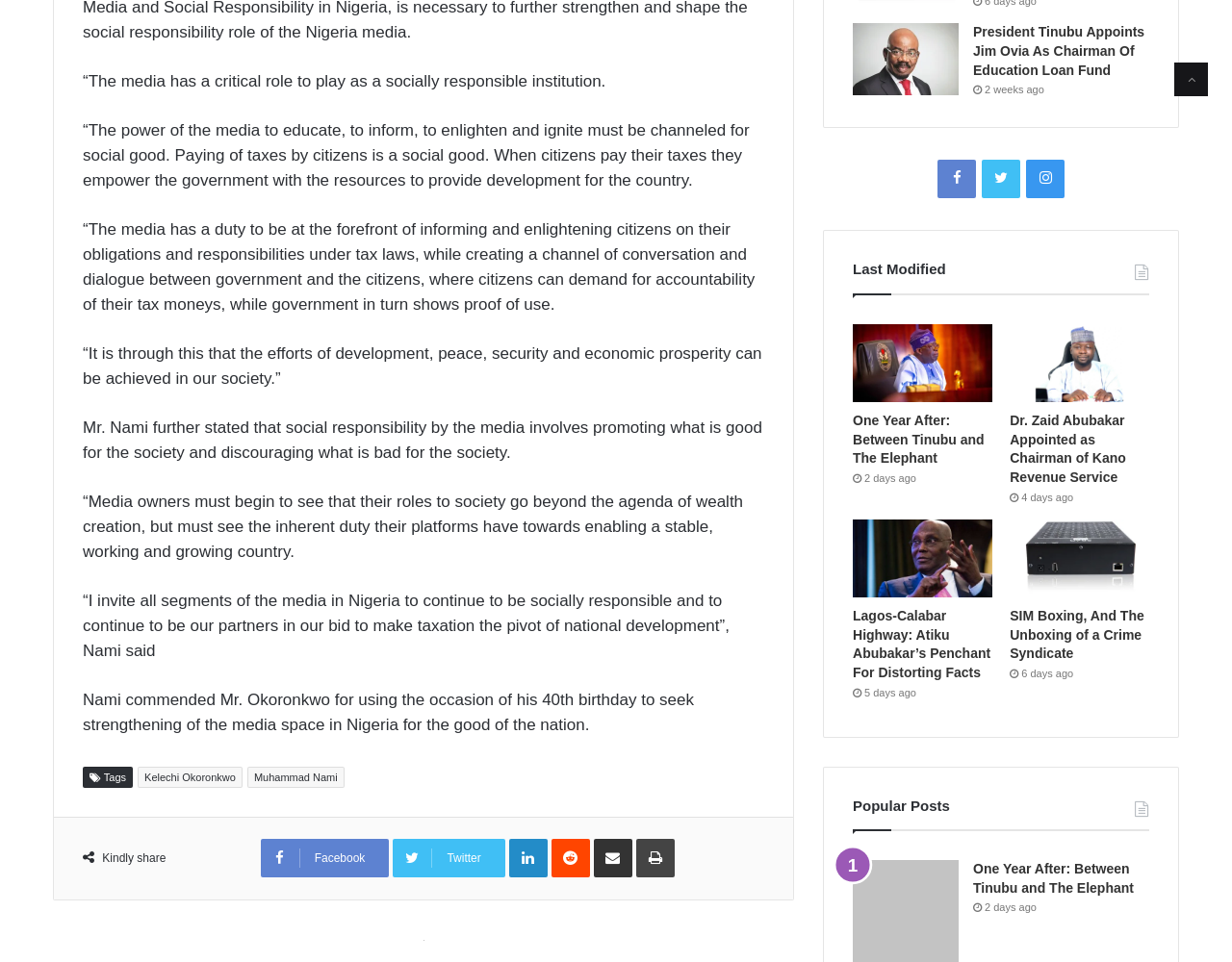Analyze the image and deliver a detailed answer to the question: What is the role of the media according to Mr. Nami?

Based on the text, Mr. Nami stated that the media has a duty to be at the forefront of informing and enlightening citizens on their obligations and responsibilities under tax laws, while creating a channel of conversation and dialogue between government and citizens. This implies that the media's role is to educate, inform, enlighten and ignite for social good.